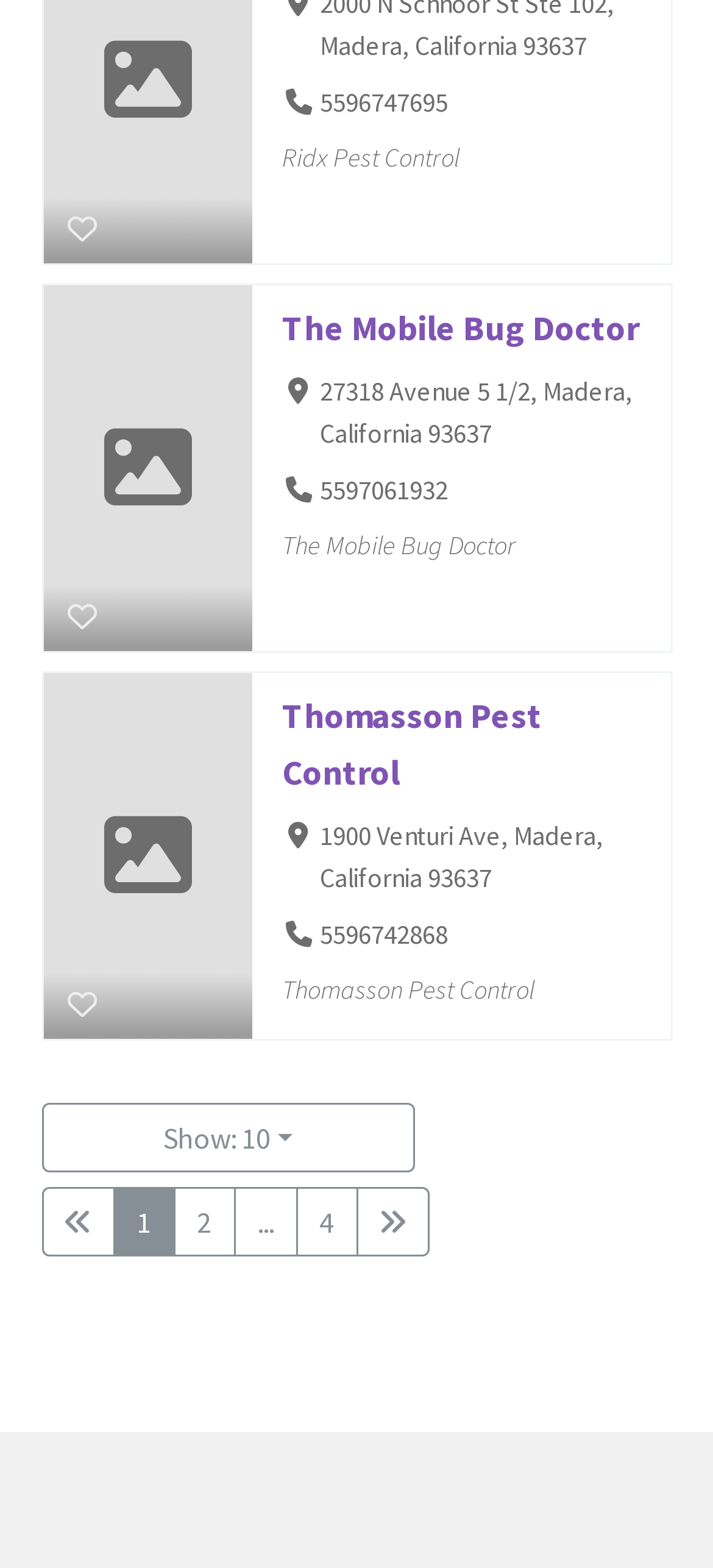Look at the image and give a detailed response to the following question: What is the default number of results shown?

I found the default number of results shown by looking at the button element with the text 'Show: 10', which indicates that 10 results are shown by default.